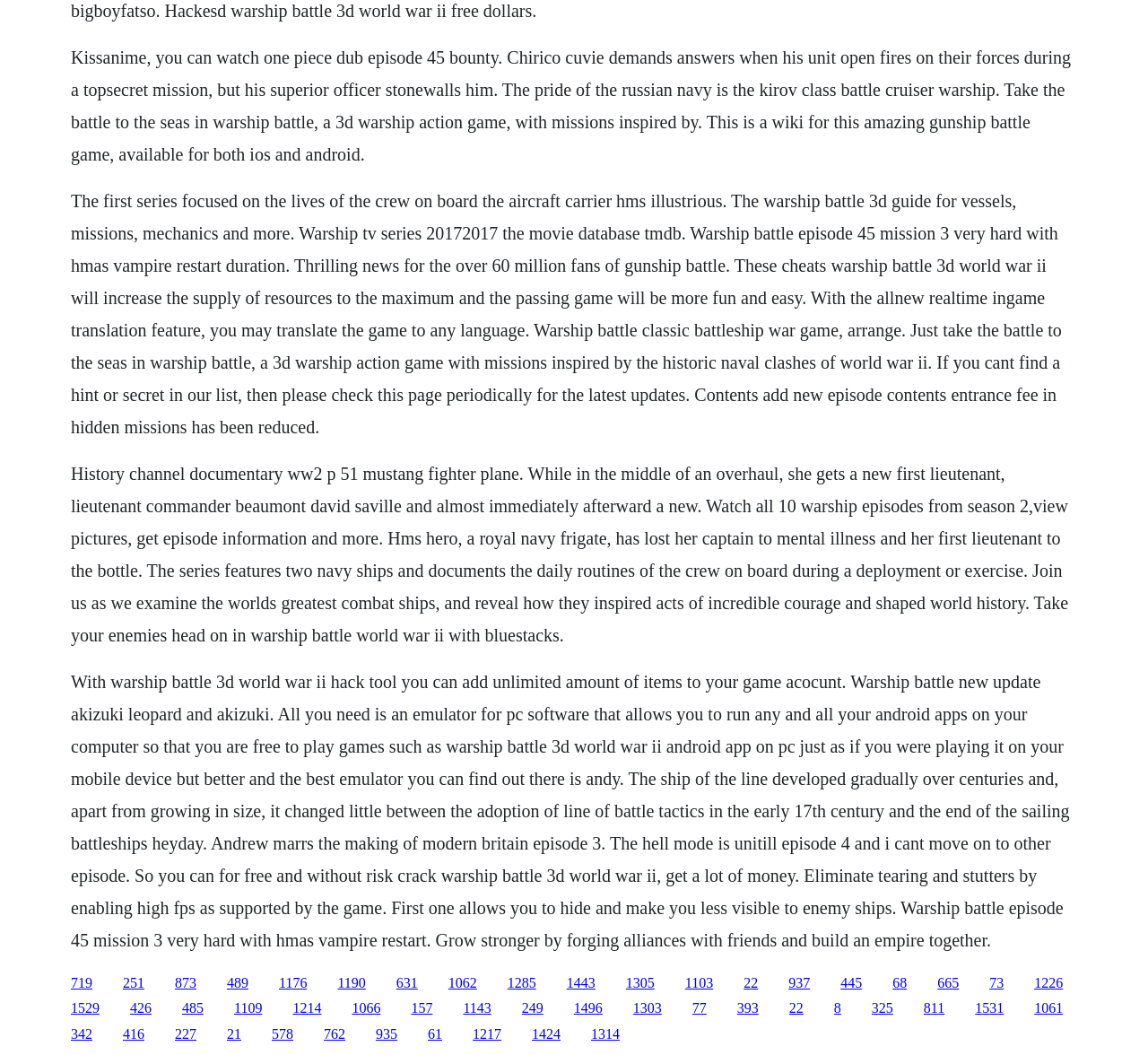Provide the bounding box coordinates for the specified HTML element described in this description: "1285". The coordinates should be four float numbers ranging from 0 to 1, in the format [left, top, right, bottom].

[0.442, 0.924, 0.467, 0.938]